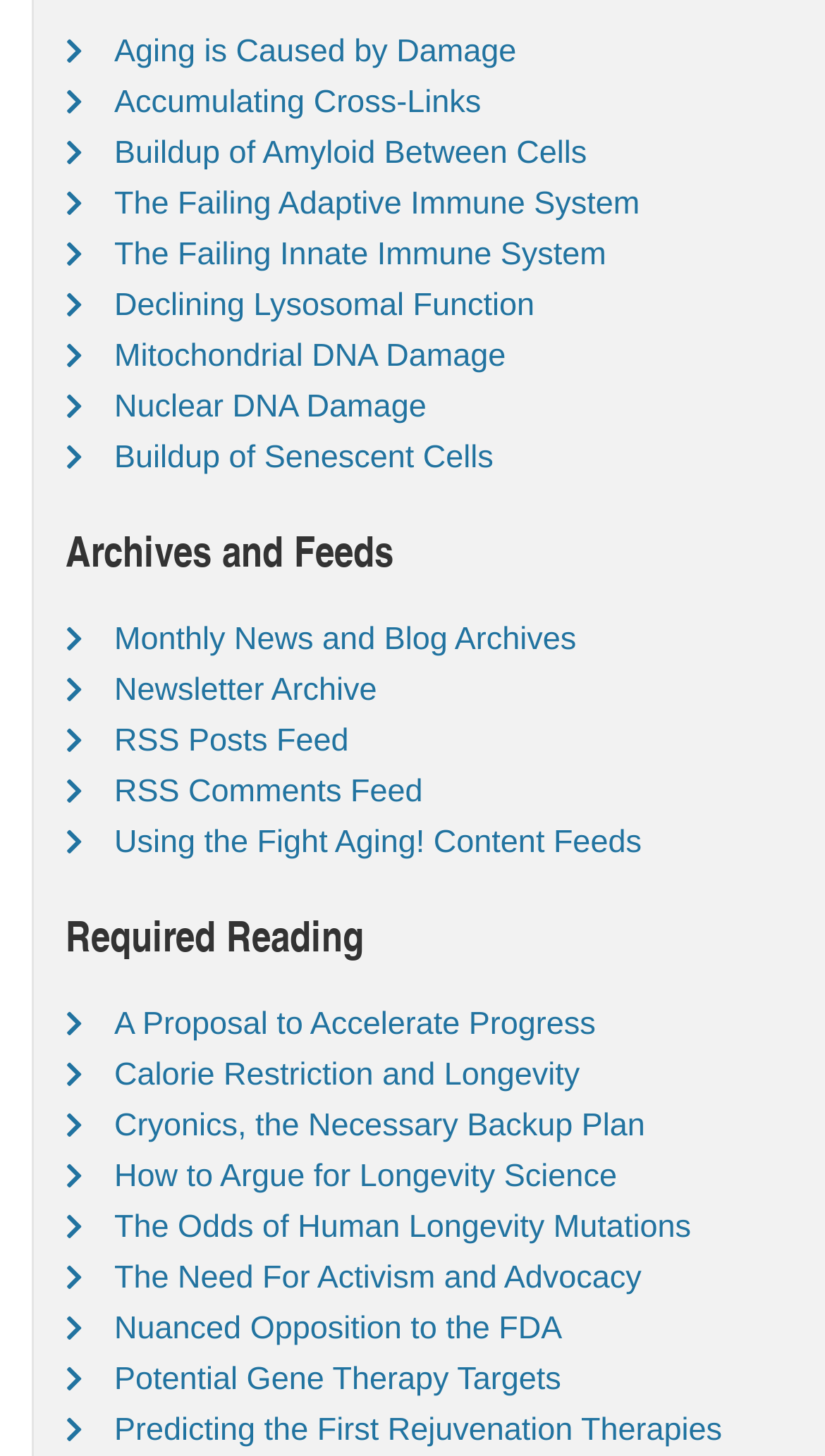How many links are available in the 'Required Reading' section?
Please give a detailed and elaborate answer to the question.

By counting the links in the 'Required Reading' section, I found that there are 9 links to different articles and resources.